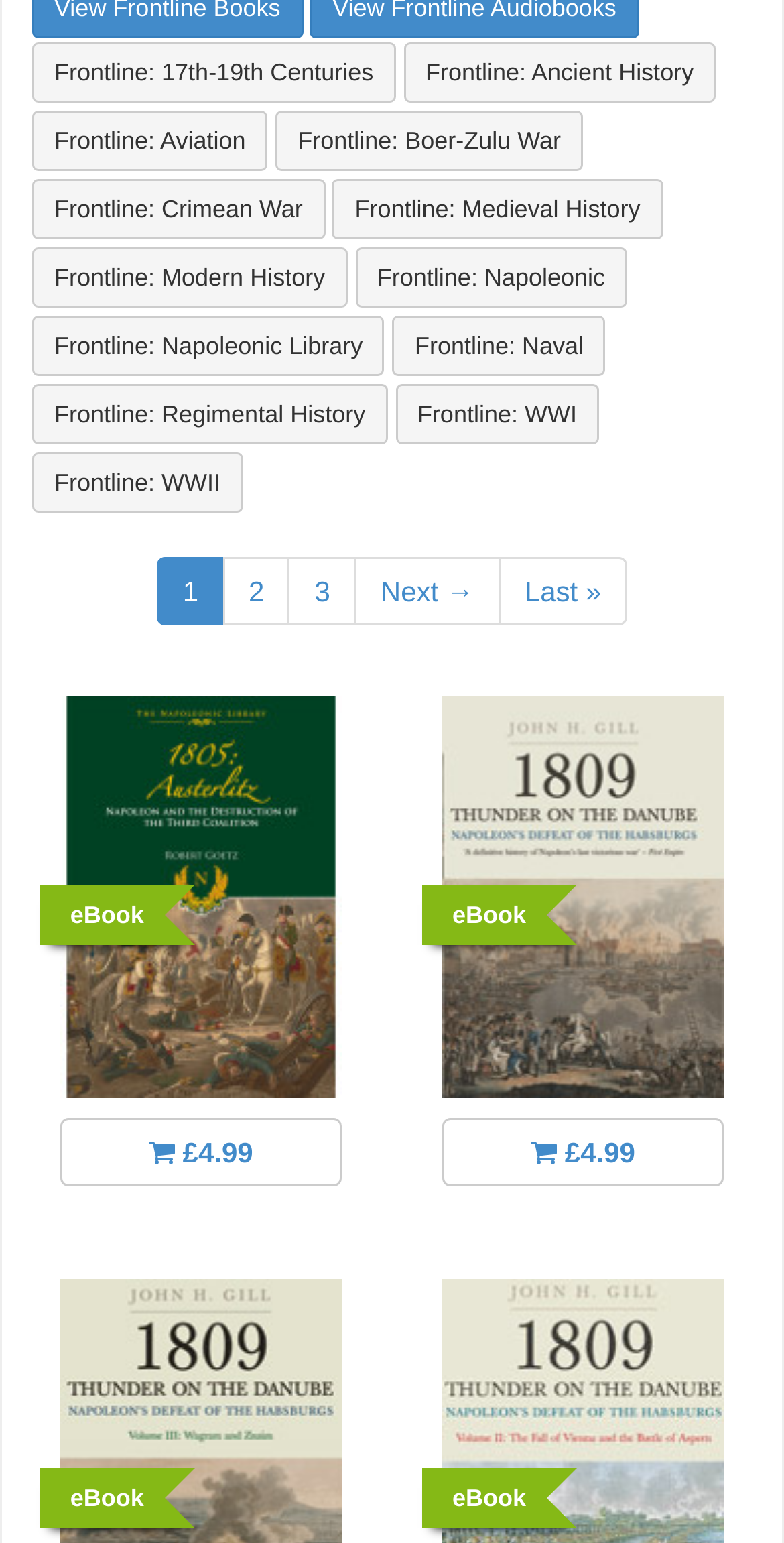Use a single word or phrase to answer the question: 
What is the category of 'Frontline: 17th-19th Centuries'?

History